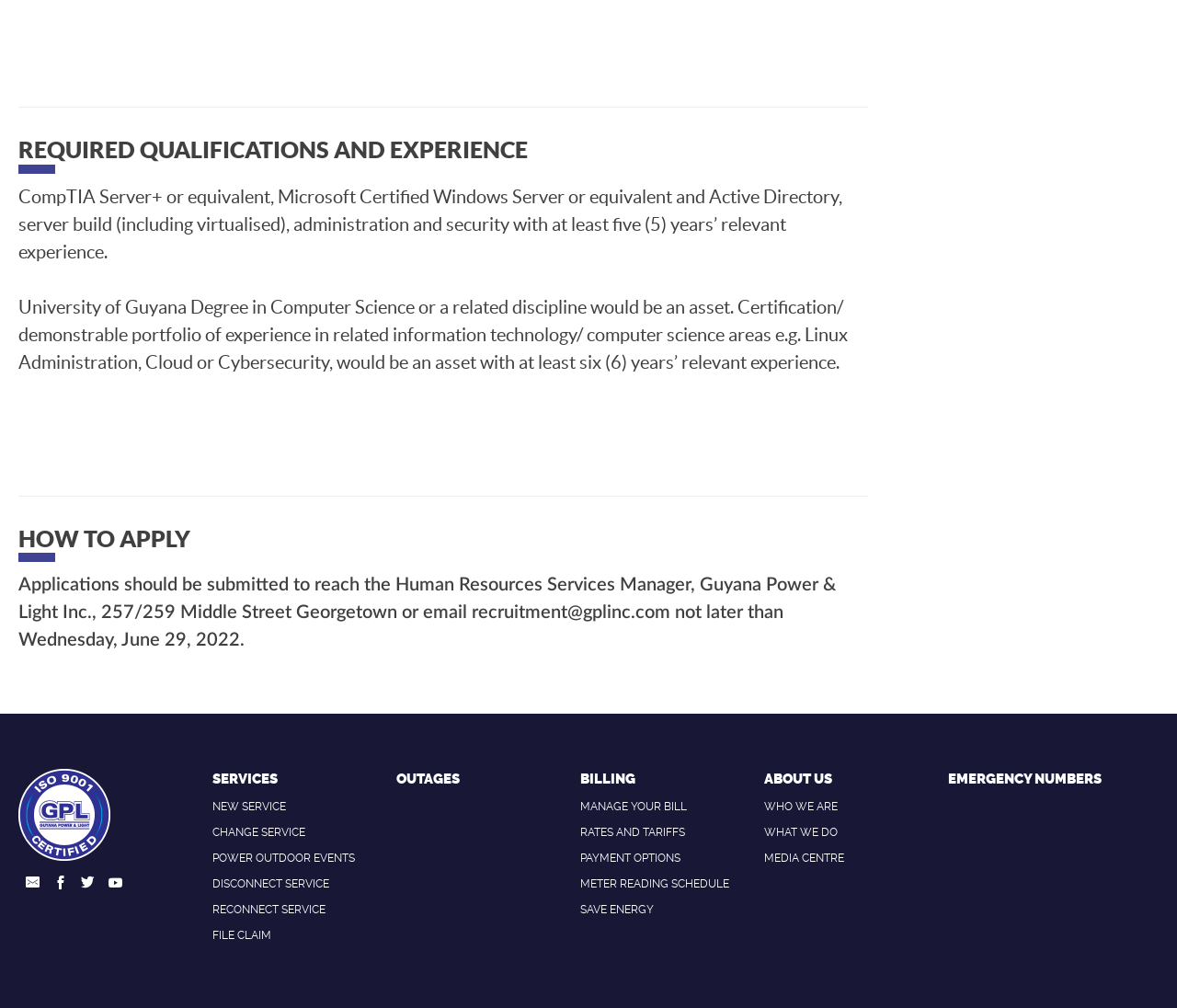Where should the applications be submitted?
Please ensure your answer to the question is detailed and covers all necessary aspects.

According to the webpage, the applications should be submitted to the Human Resources Services Manager, Guyana Power & Light Inc., 257/259 Middle Street, Georgetown or email recruitment@gplinc.com not later than Wednesday, June 29, 2022, as mentioned in the 'HOW TO APPLY' section.